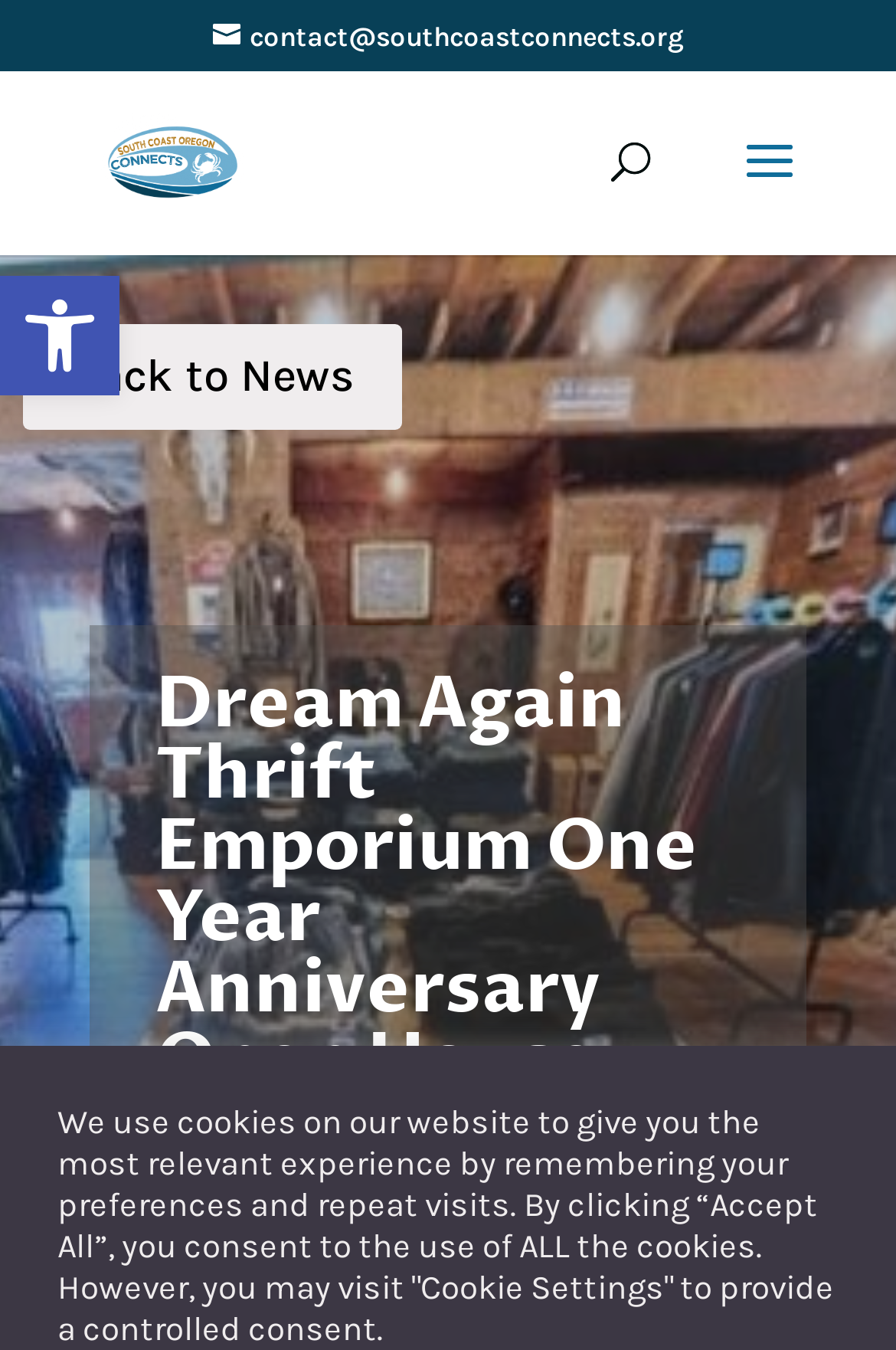What can you do on the top right corner of the page? Based on the screenshot, please respond with a single word or phrase.

Search